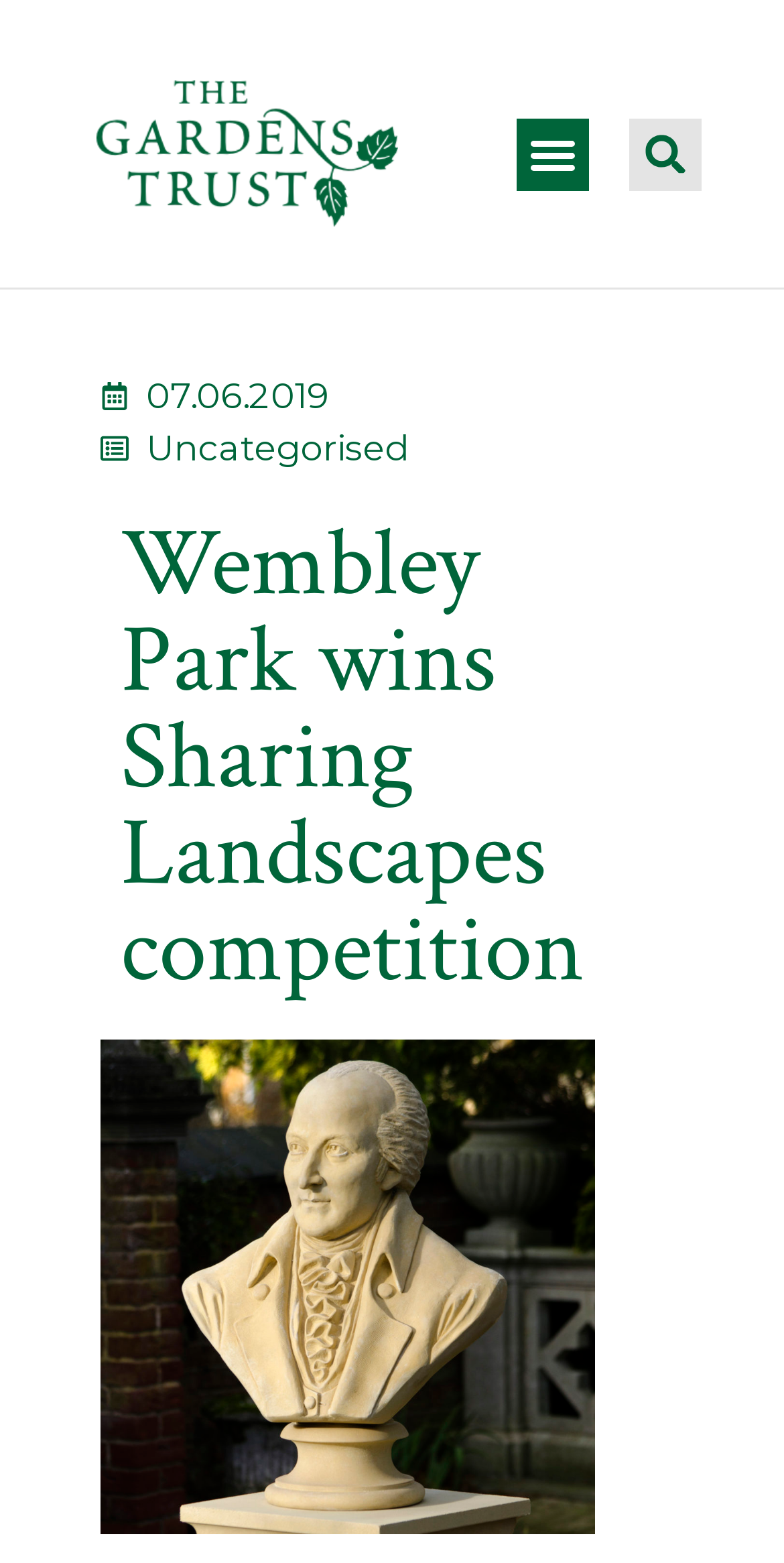Can you determine the main header of this webpage?

Wembley Park wins Sharing Landscapes competition